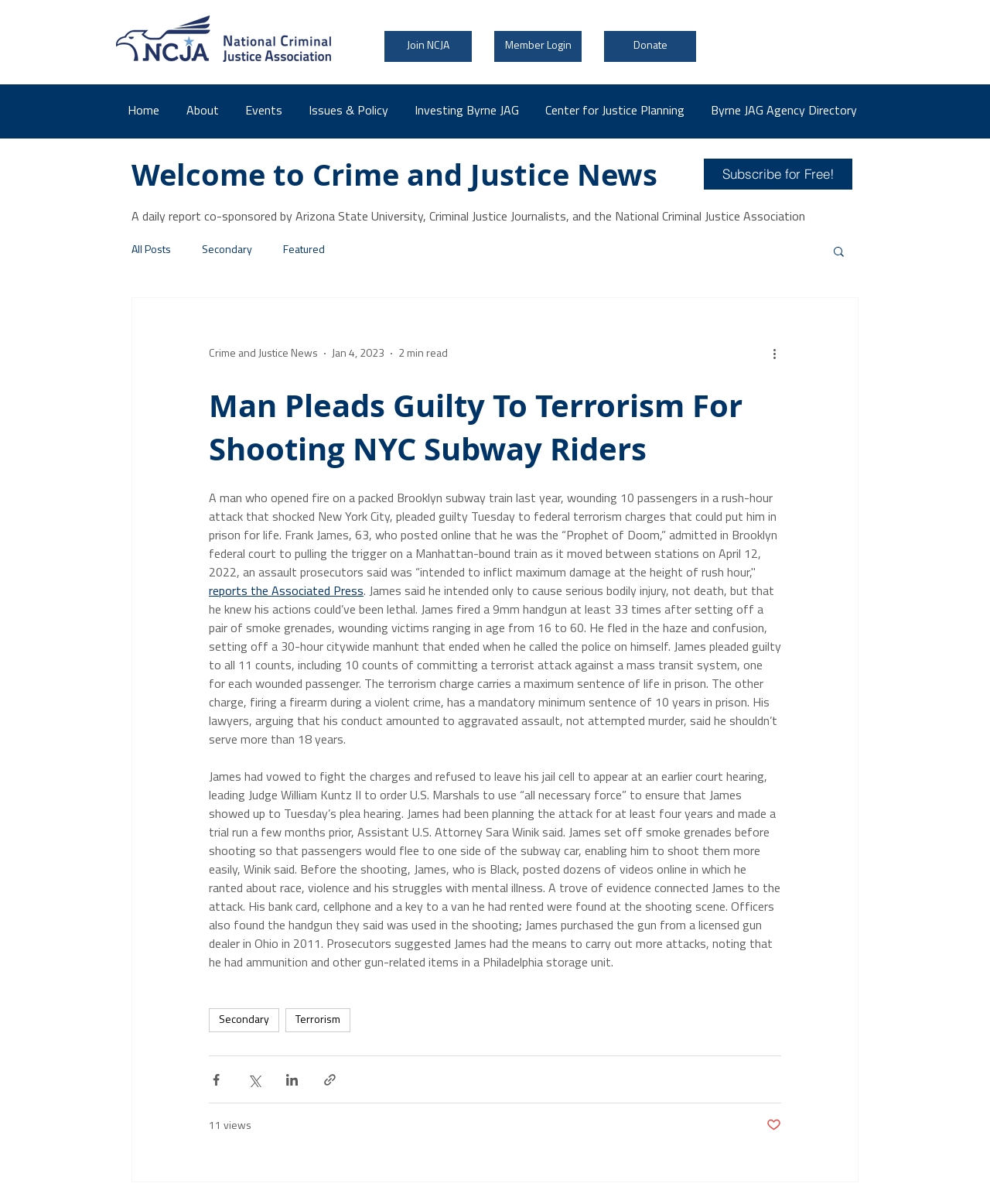Based on the image, give a detailed response to the question: What is the name of the organization behind this website?

I found this answer by looking at the top navigation bar, where I saw a logo and a link to 'Join NCJA' and 'Member Login', which suggests that NCJA is the organization behind this website.